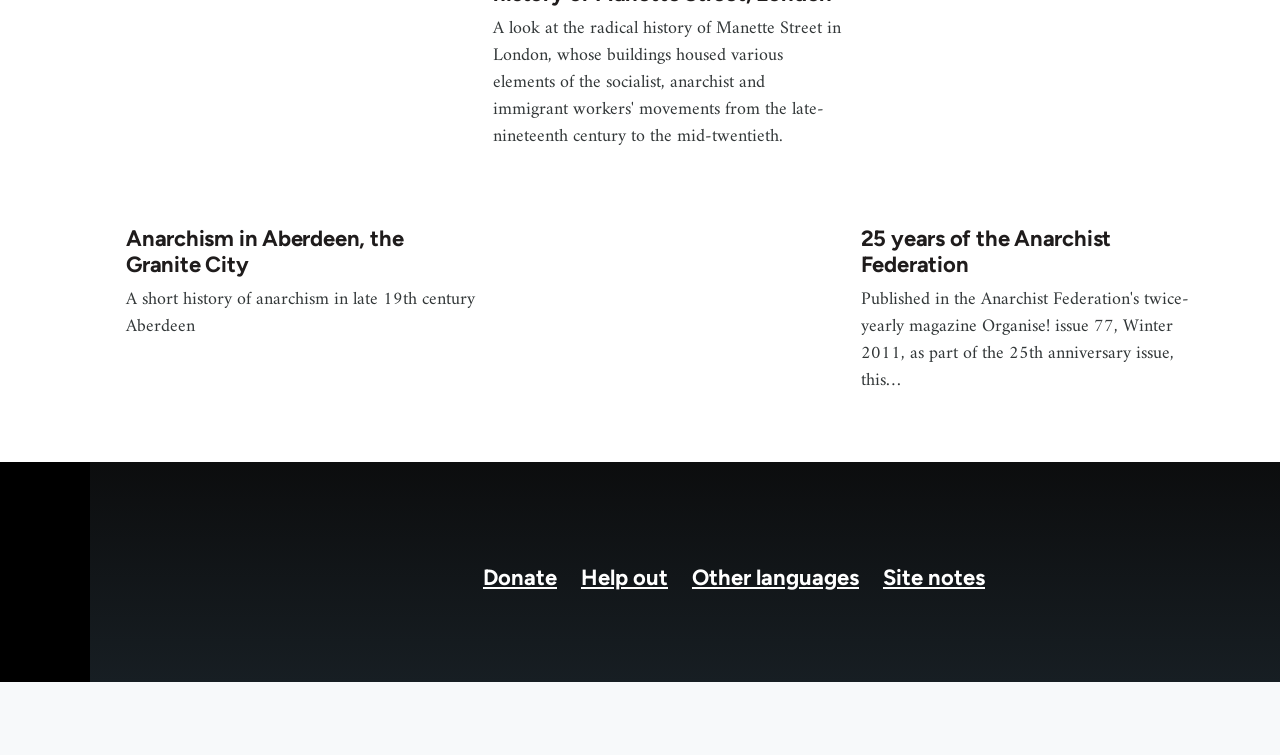Show me the bounding box coordinates of the clickable region to achieve the task as per the instruction: "Explore the 'Help out' section".

[0.454, 0.747, 0.522, 0.782]